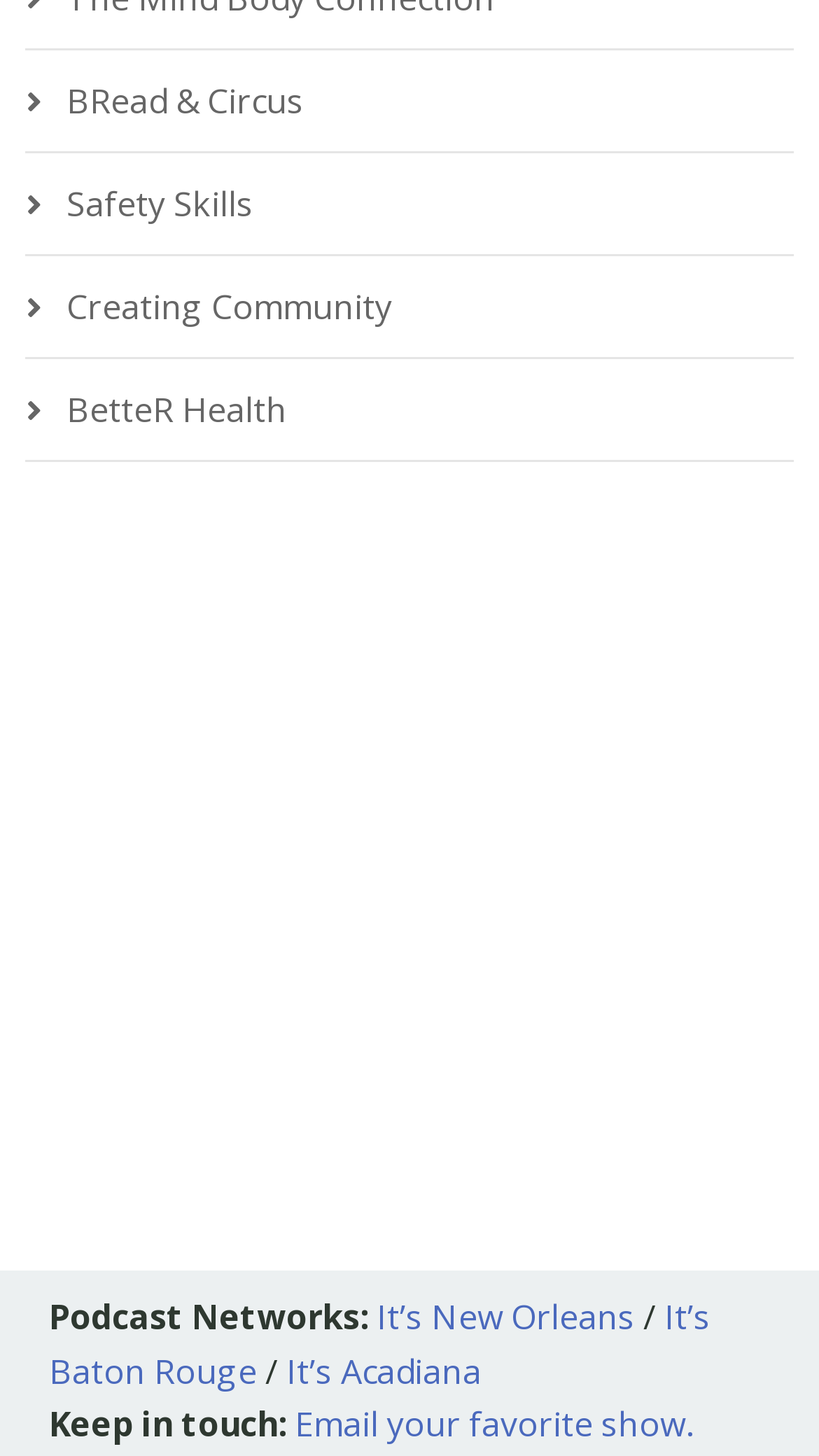Predict the bounding box of the UI element based on this description: "Email your favorite show.".

[0.36, 0.962, 0.845, 0.994]